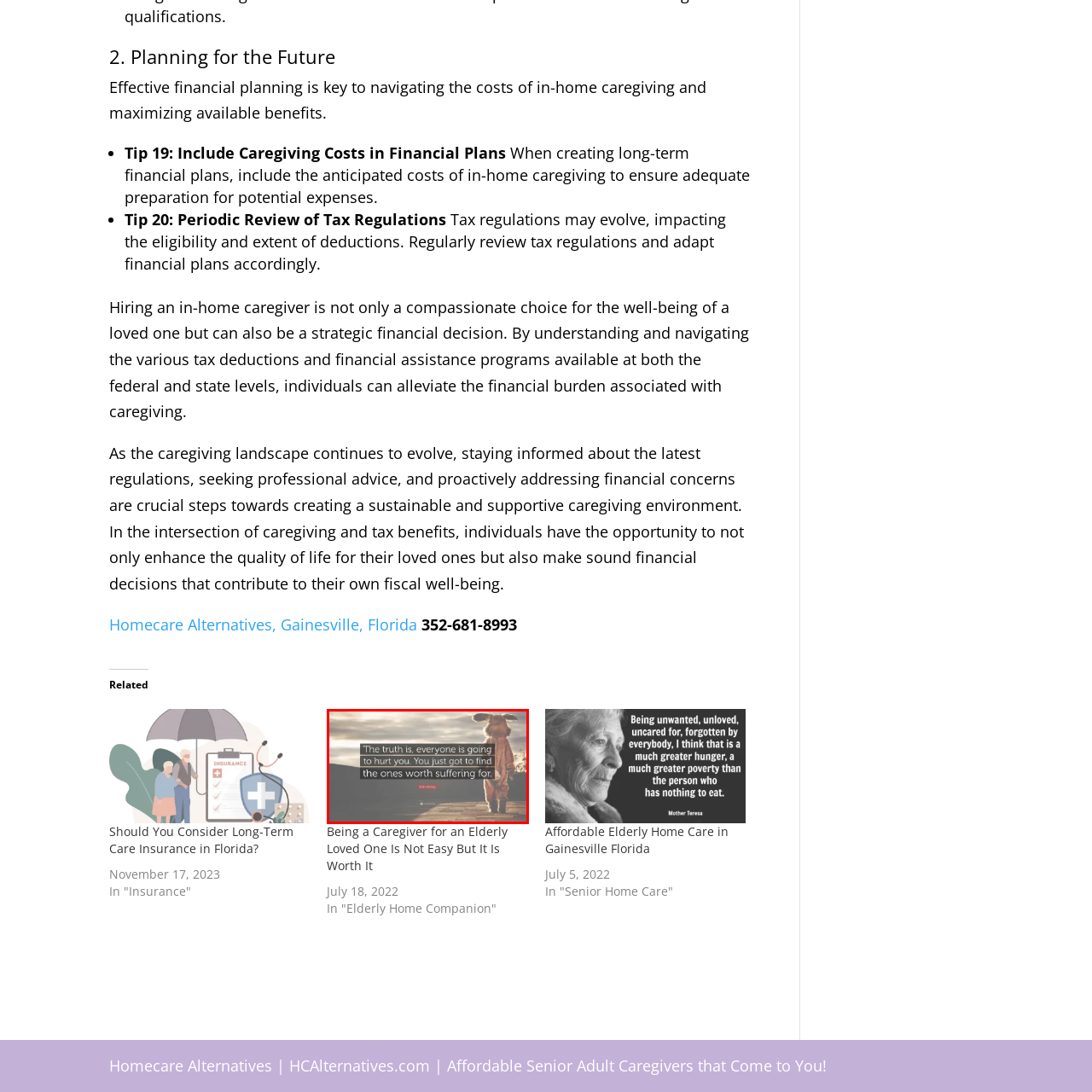Observe the highlighted image and answer the following: What is the person in the image wearing?

Animal costume